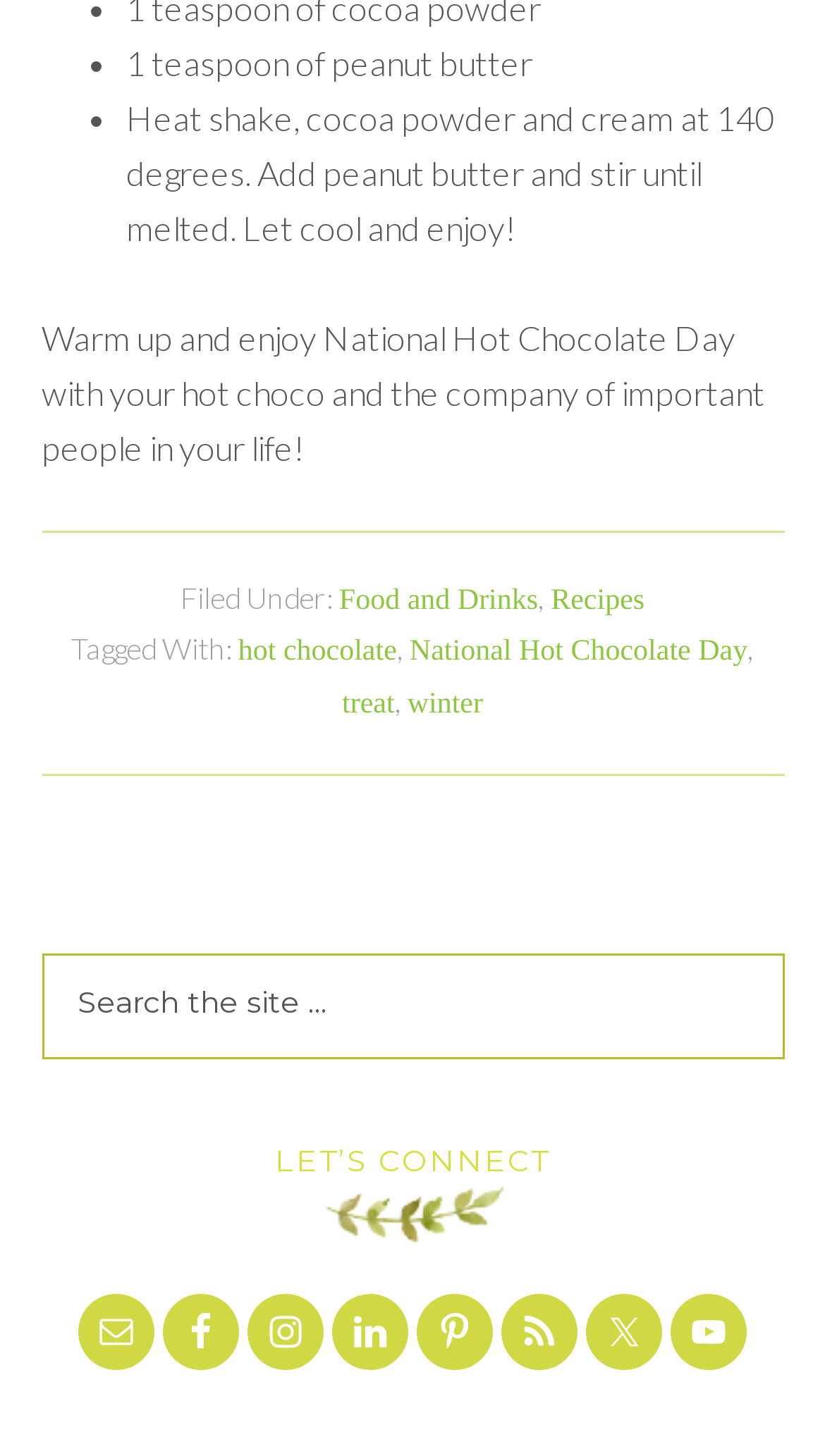What is the ingredient for the hot chocolate recipe?
Please respond to the question with a detailed and thorough explanation.

The ingredient is mentioned in the recipe instructions, which starts with '1 teaspoon of peanut butter'.